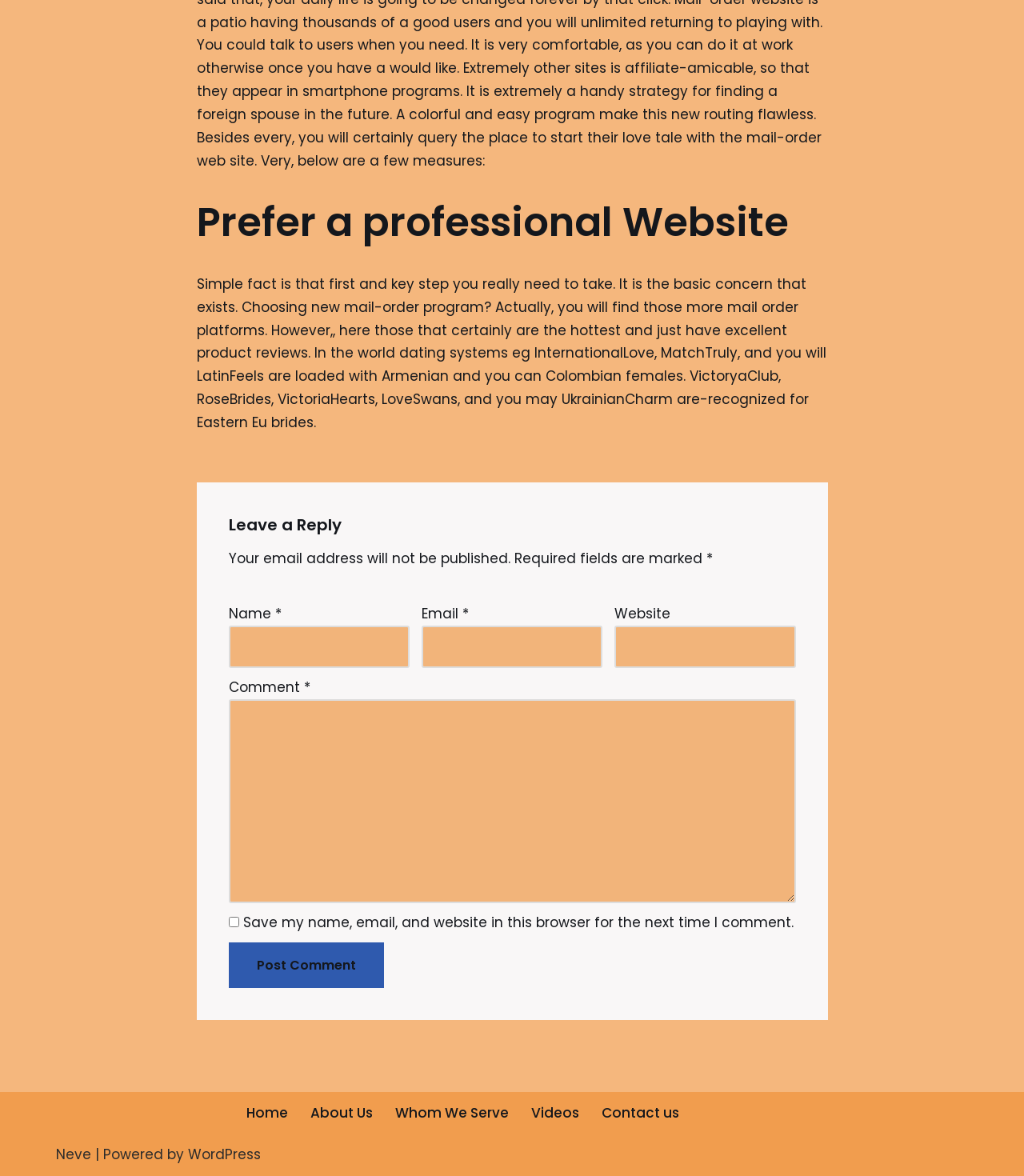Determine the coordinates of the bounding box that should be clicked to complete the instruction: "Visit the Home page". The coordinates should be represented by four float numbers between 0 and 1: [left, top, right, bottom].

[0.241, 0.937, 0.281, 0.956]